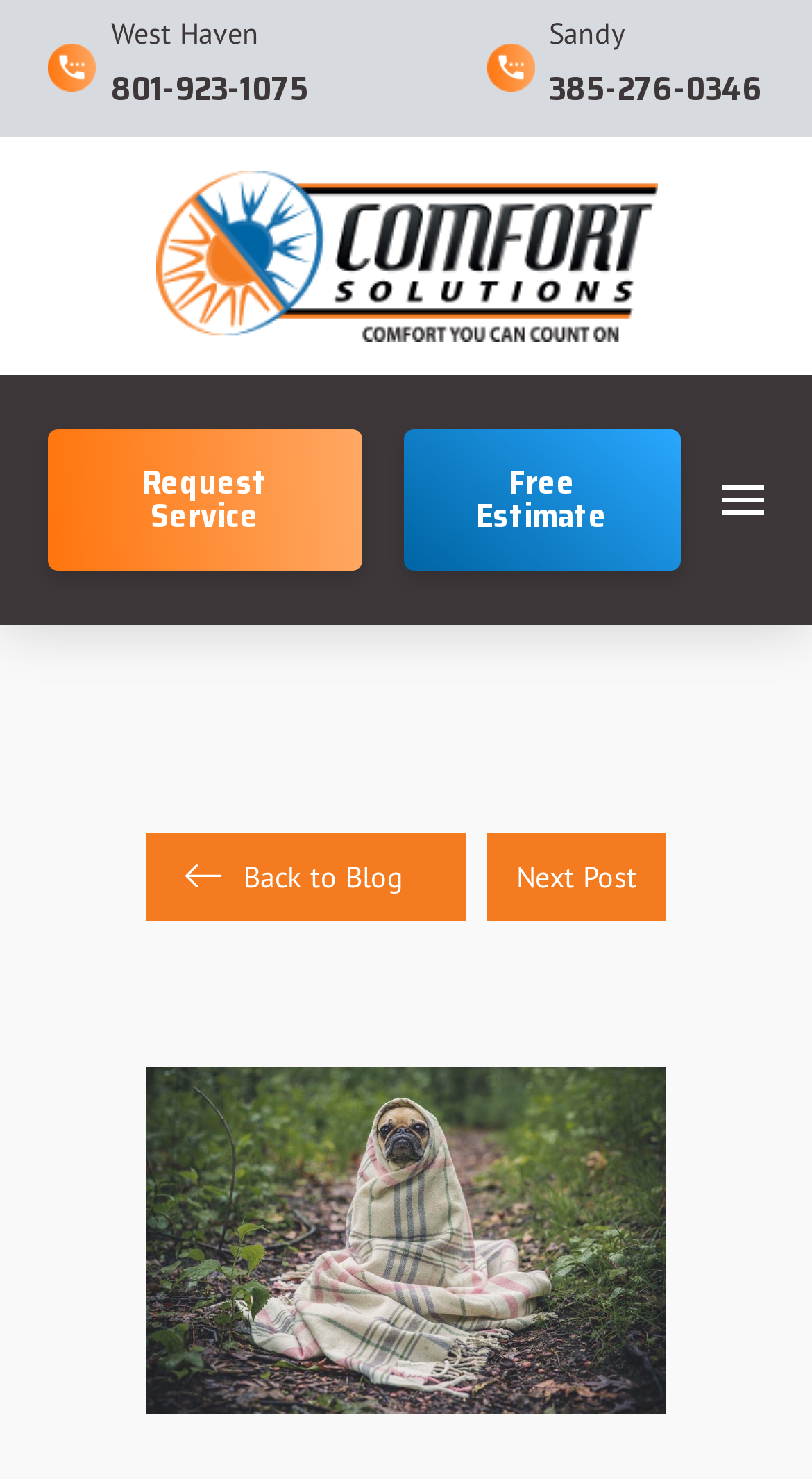Find the bounding box coordinates for the UI element that matches this description: "alt="Image"".

[0.191, 0.115, 0.809, 0.23]